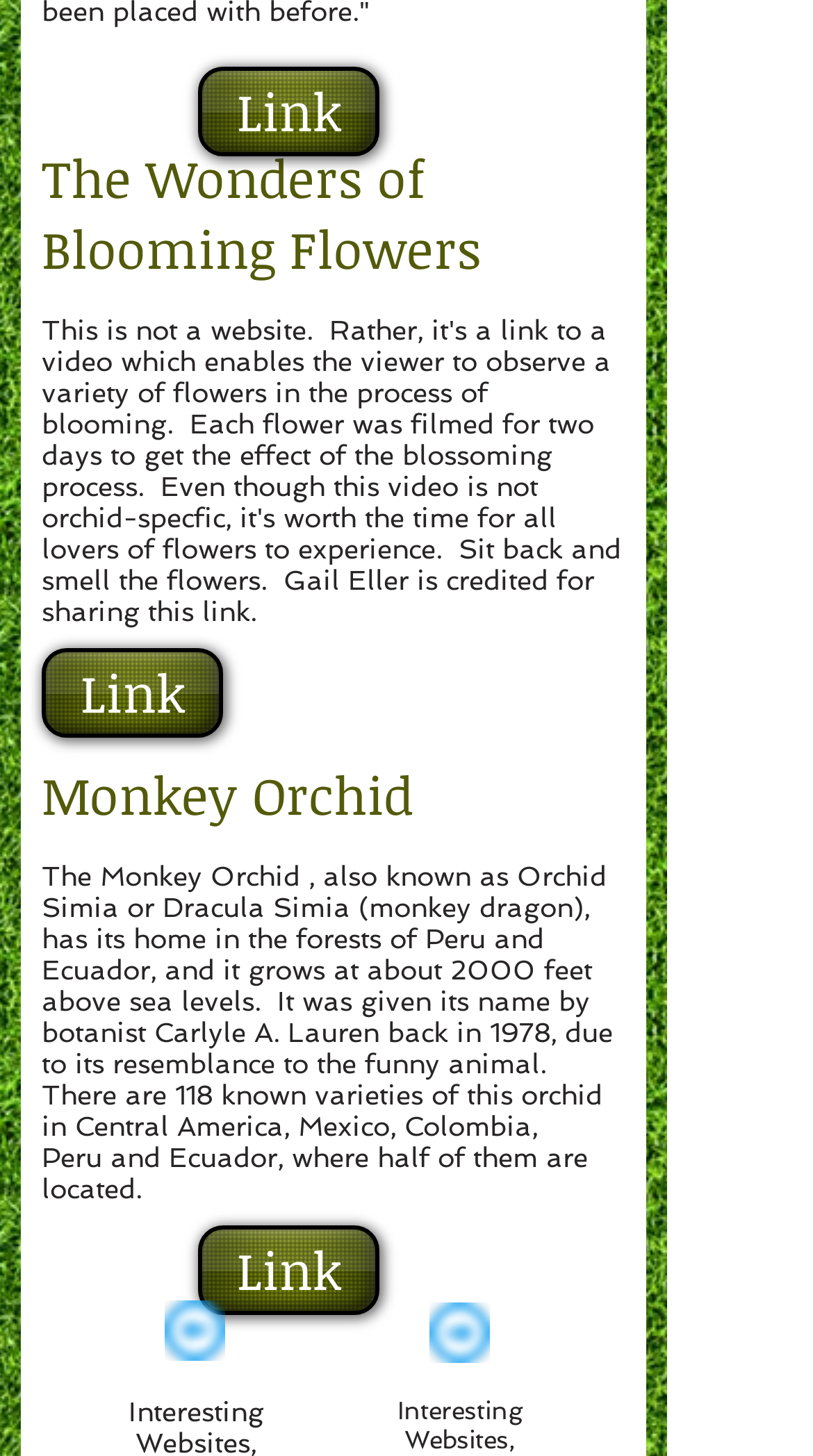Answer with a single word or phrase: 
How many varieties of Monkey Orchid are known in Central America?

59